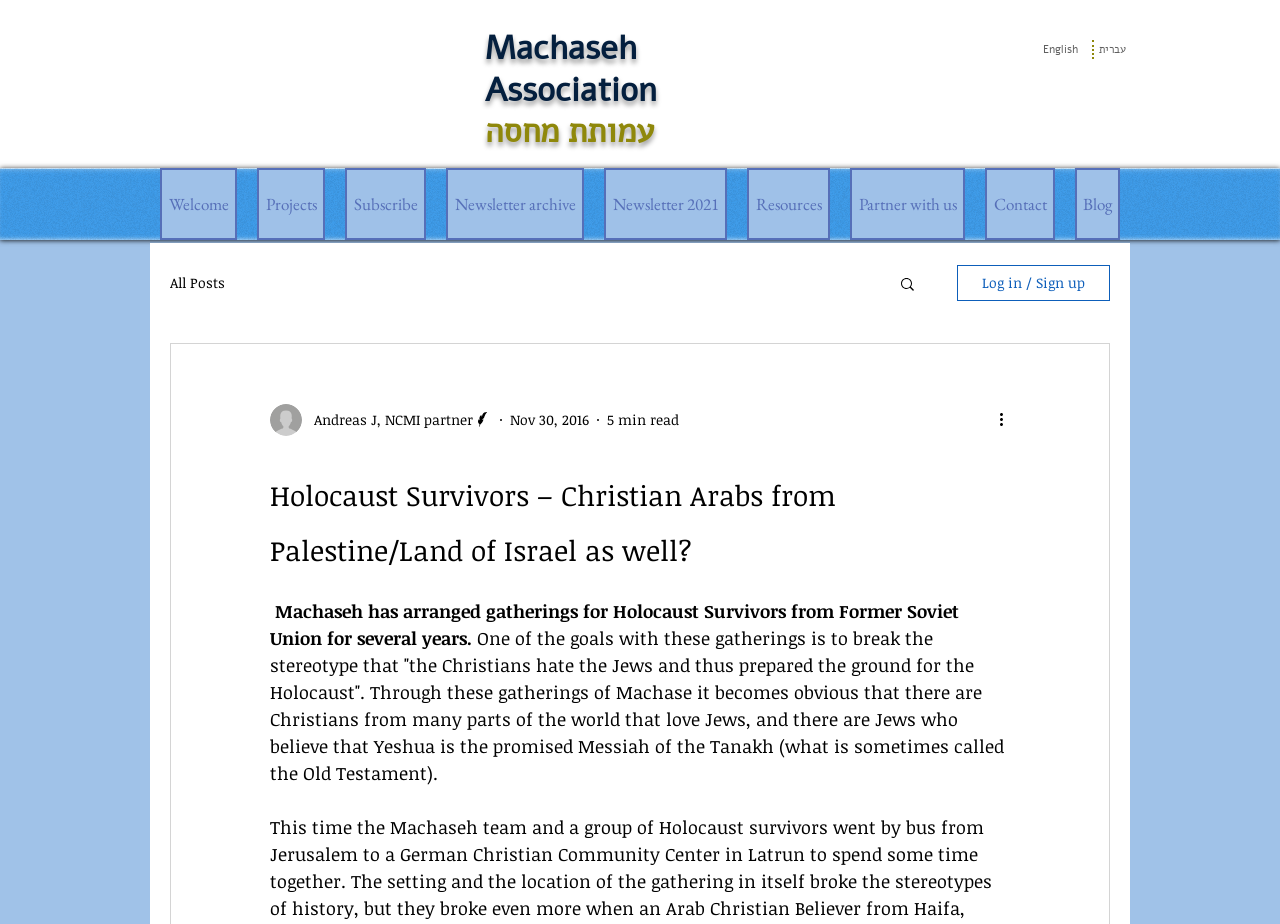Utilize the details in the image to give a detailed response to the question: What is the purpose of the gatherings organized by Machaseh?

According to the article, one of the goals of the gatherings organized by Machaseh is to break the stereotype that 'the Christians hate the Jews and thus prepared the ground for the Holocaust'. This is stated in the second paragraph of the article.